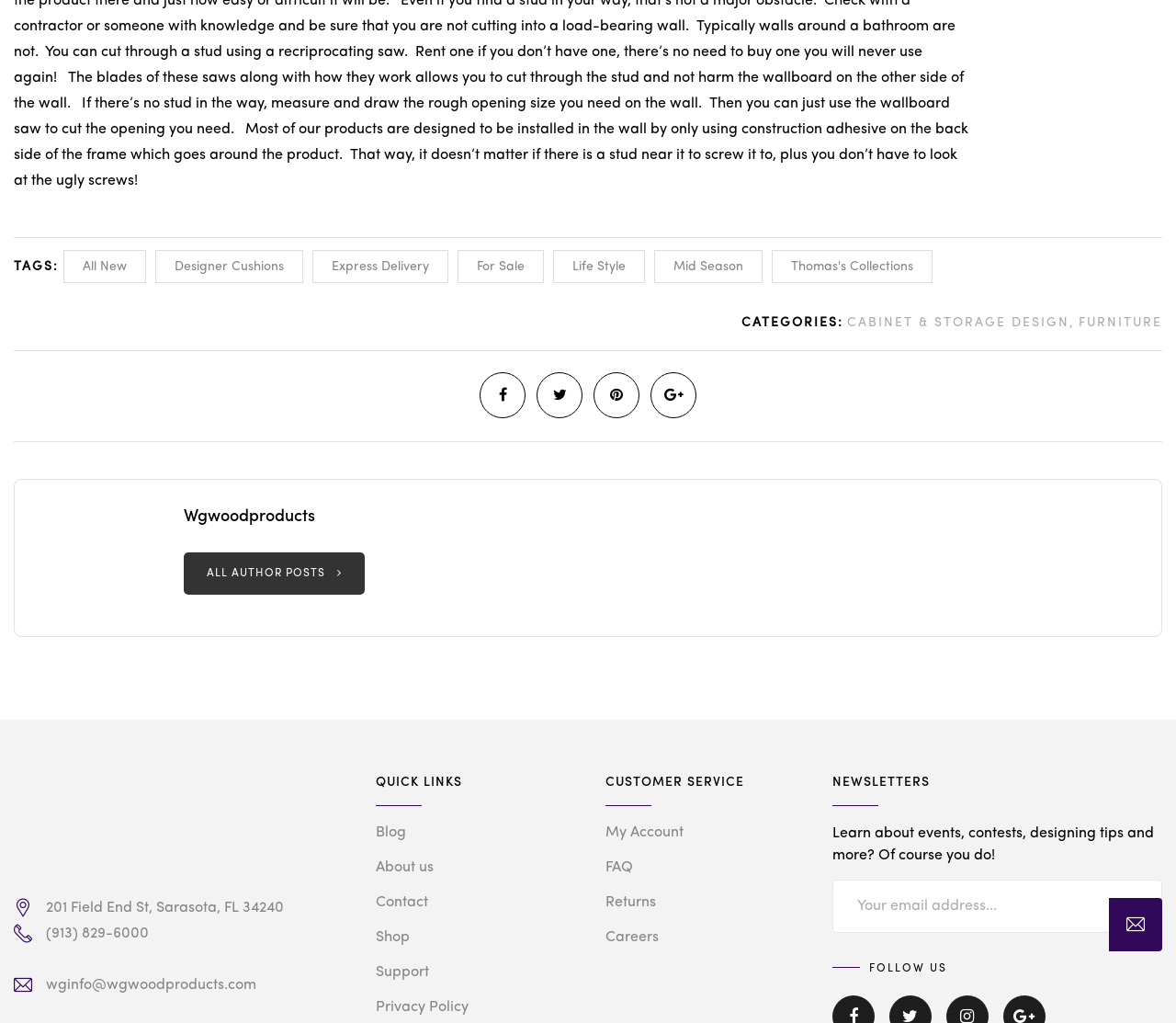What are the categories of products available on this website?
Answer the question with as much detail as possible.

I found the categories of products by looking at the links under the 'CATEGORIES:' heading, which include 'CABINET & STORAGE DESIGN' and 'FURNITURE'.